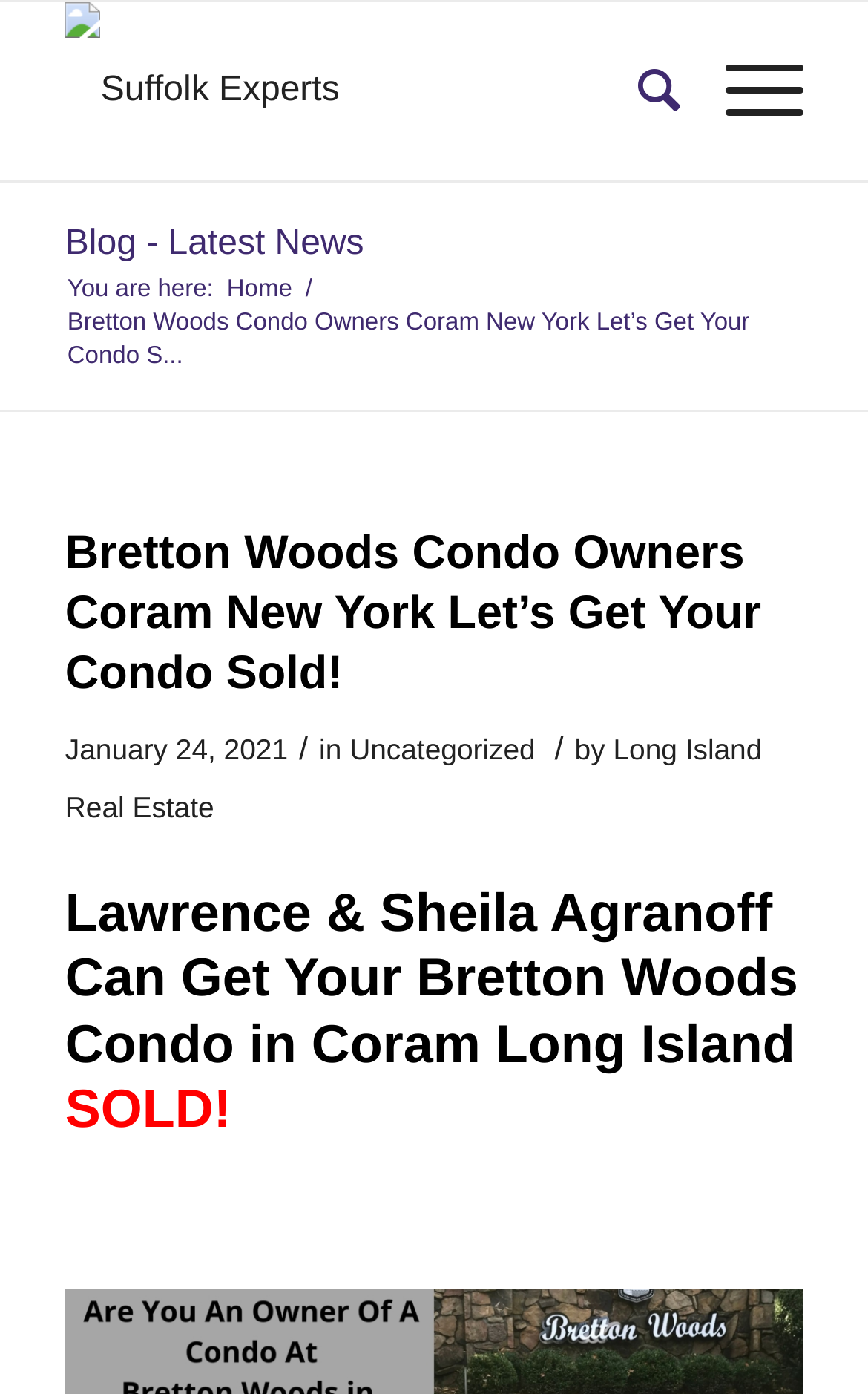Locate the bounding box coordinates of the clickable part needed for the task: "Click on Menu".

[0.784, 0.002, 0.925, 0.129]